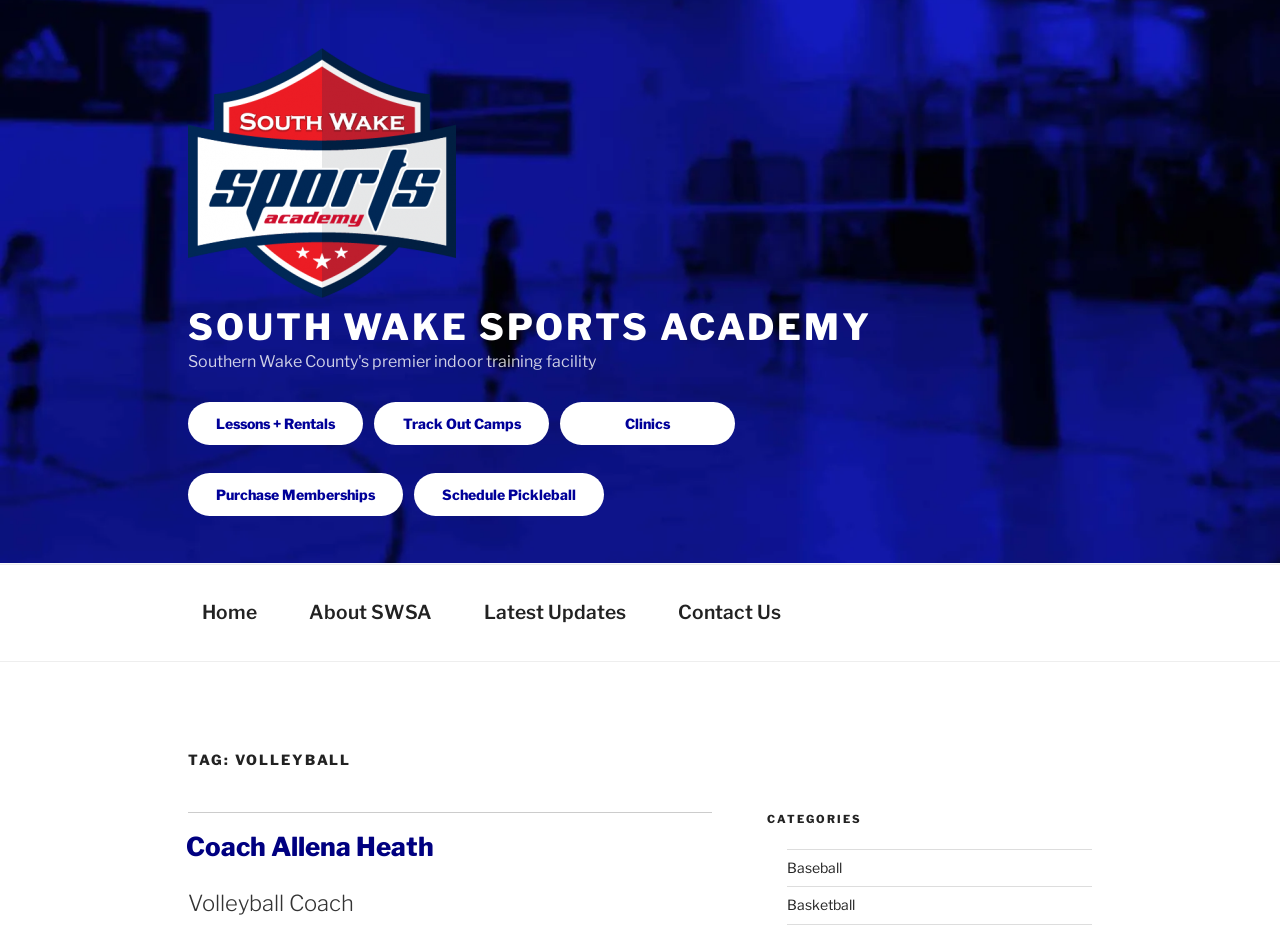Locate the bounding box of the UI element with the following description: "Basketball".

[0.615, 0.96, 0.668, 0.978]